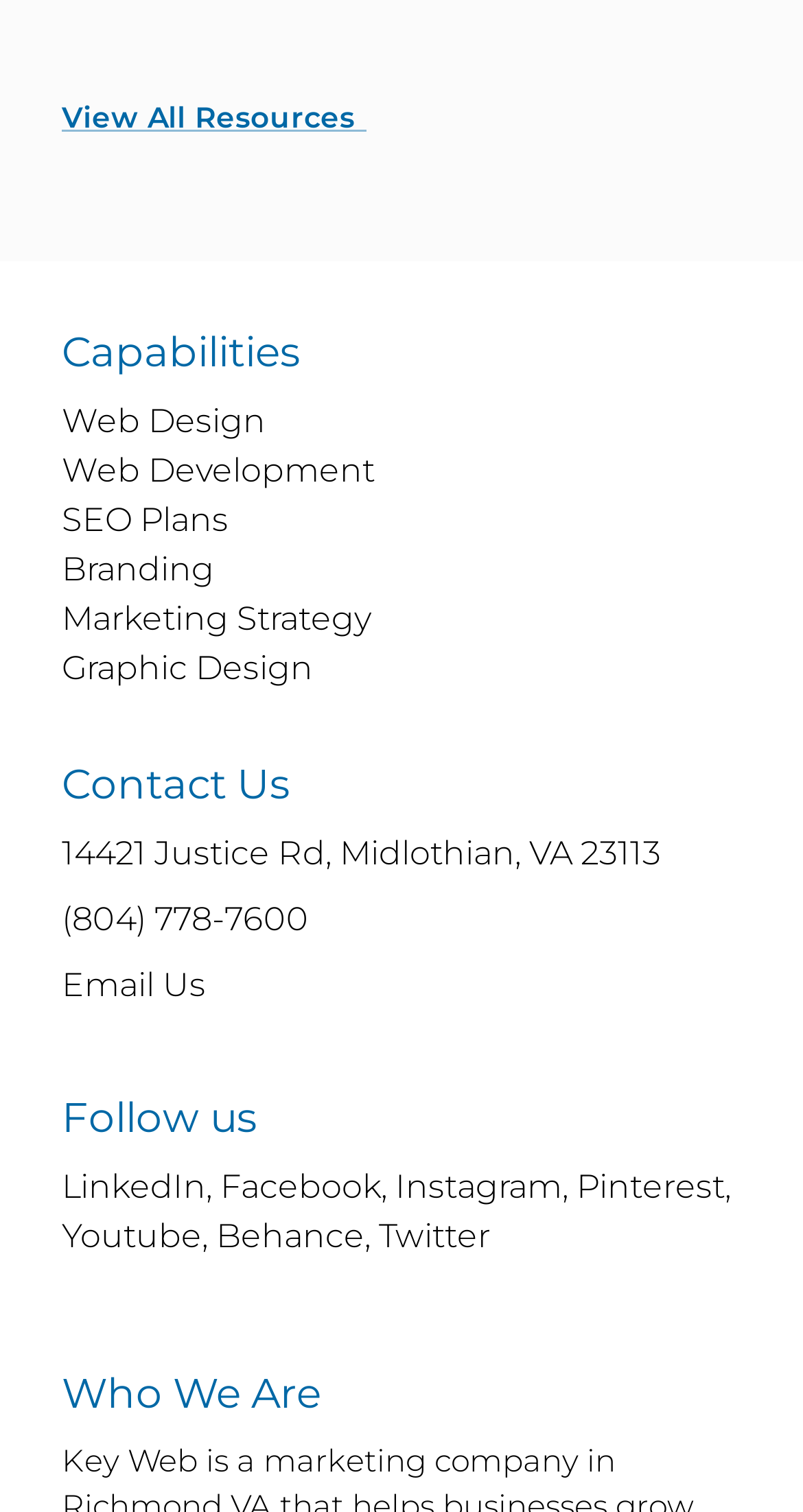From the element description LinkedIn,, predict the bounding box coordinates of the UI element. The coordinates must be specified in the format (top-left x, top-left y, bottom-right x, bottom-right y) and should be within the 0 to 1 range.

[0.077, 0.771, 0.274, 0.797]